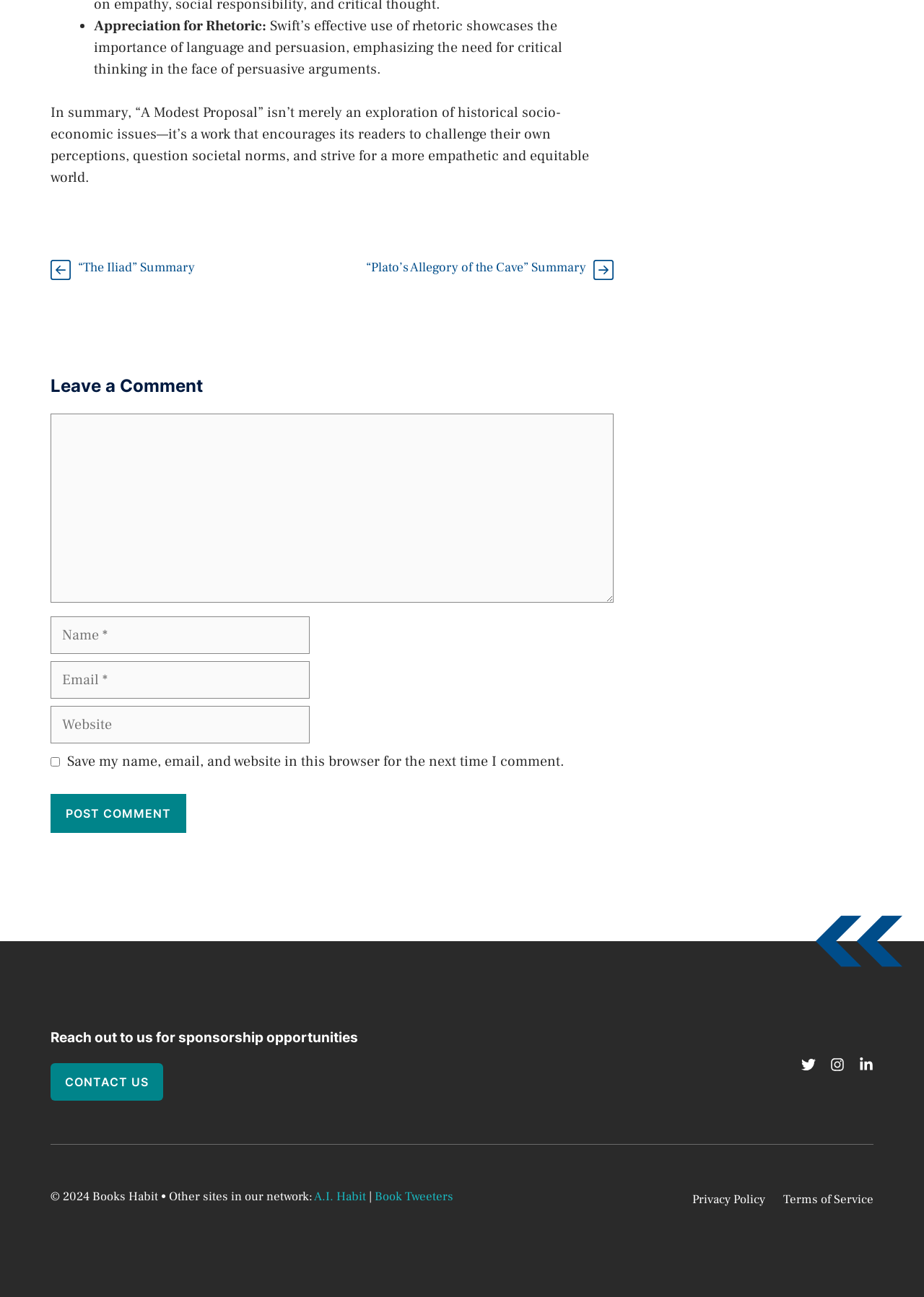Please look at the image and answer the question with a detailed explanation: What is the purpose of the textbox at the bottom?

The purpose of the textbox at the bottom can be determined by reading the heading 'Leave a Comment' and the static text 'Comment' which suggests that the textbox is for users to leave a comment.